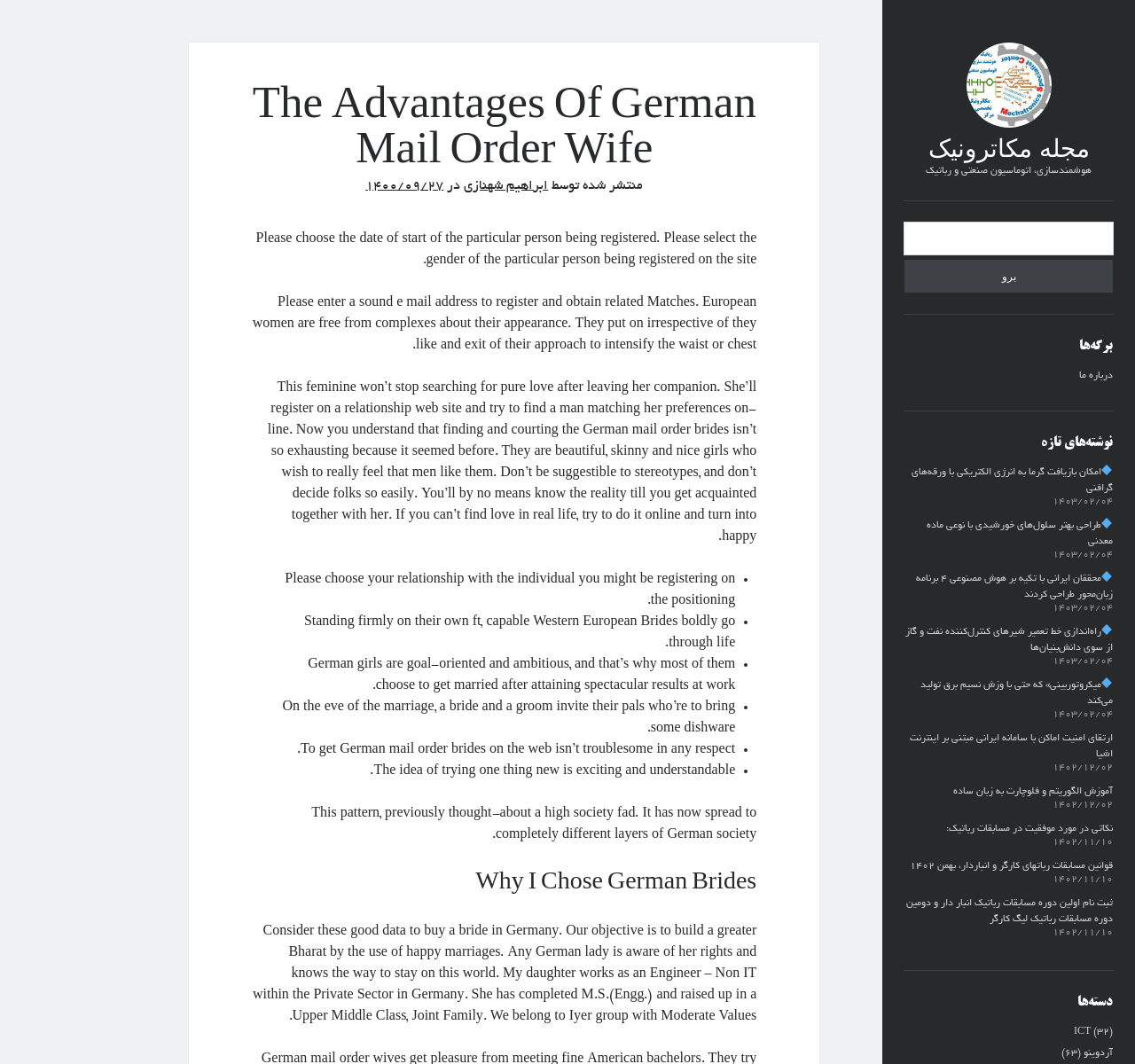Please specify the bounding box coordinates of the clickable section necessary to execute the following command: "register on the site".

[0.797, 0.809, 0.981, 0.819]